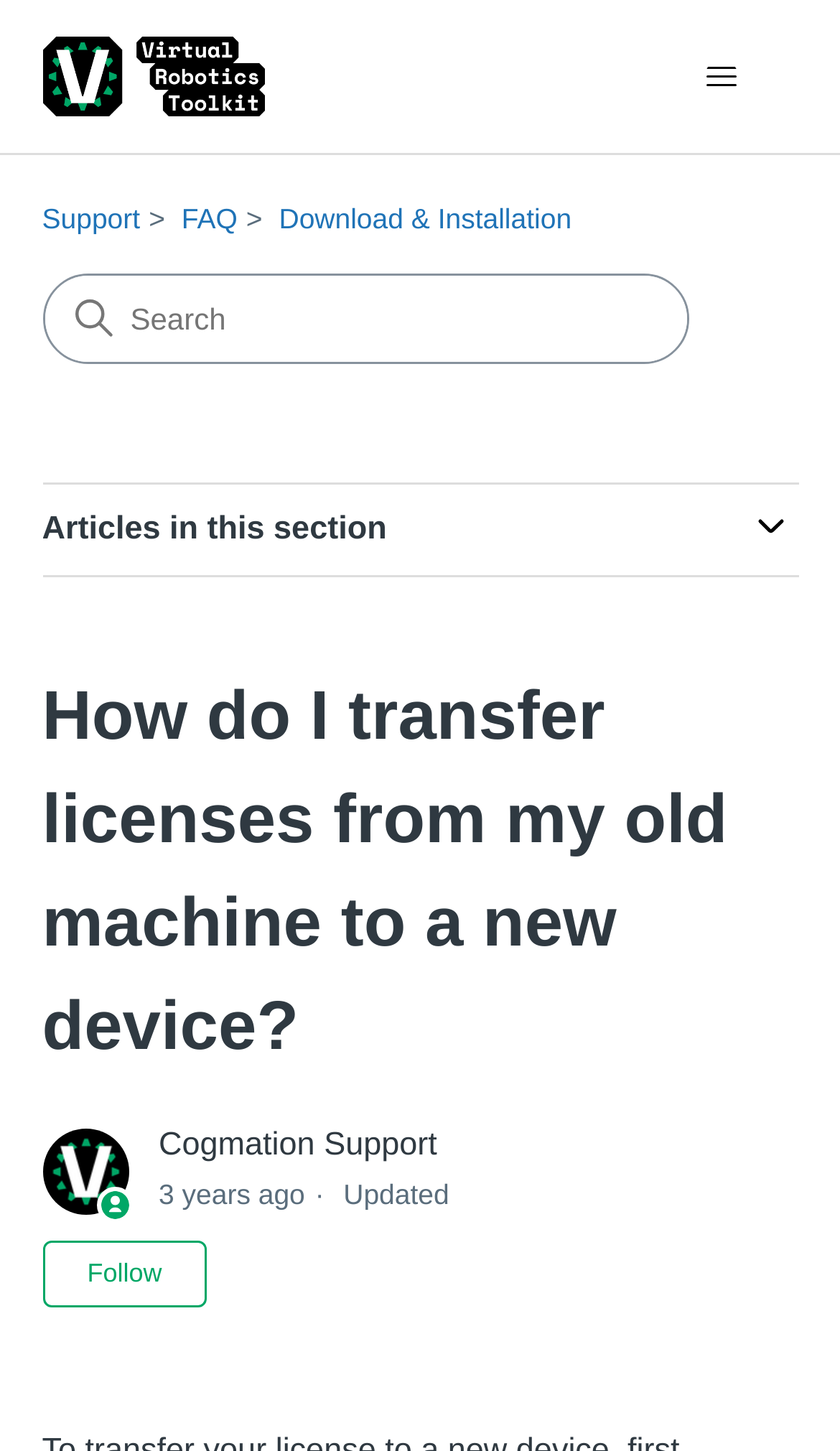Locate the bounding box coordinates of the area to click to fulfill this instruction: "View 2024 Honda Element details". The bounding box should be presented as four float numbers between 0 and 1, in the order [left, top, right, bottom].

None